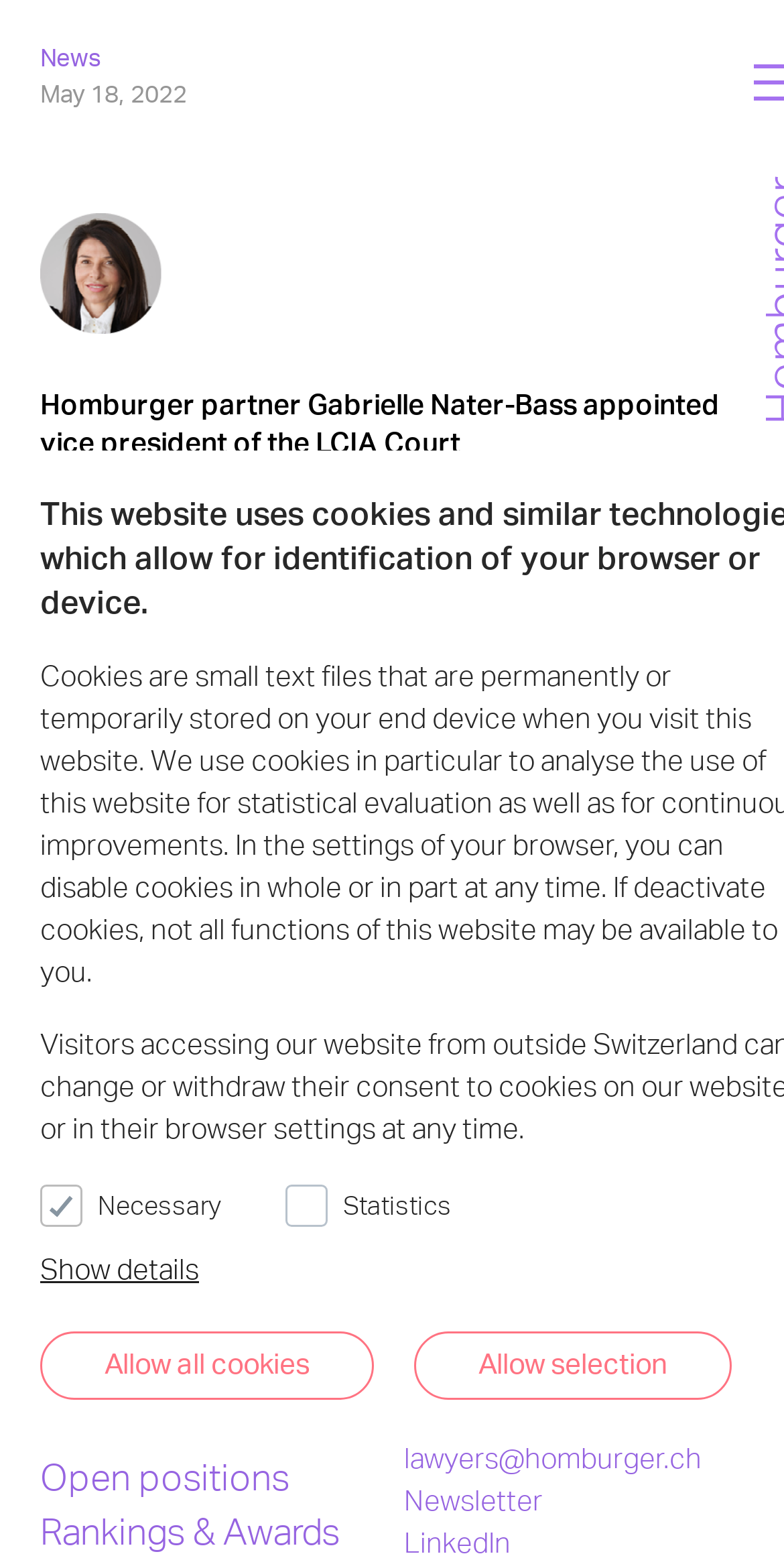For the given element description parent_node: Statistics, determine the bounding box coordinates of the UI element. The coordinates should follow the format (top-left x, top-left y, bottom-right x, bottom-right y) and be within the range of 0 to 1.

[0.576, 0.759, 0.609, 0.776]